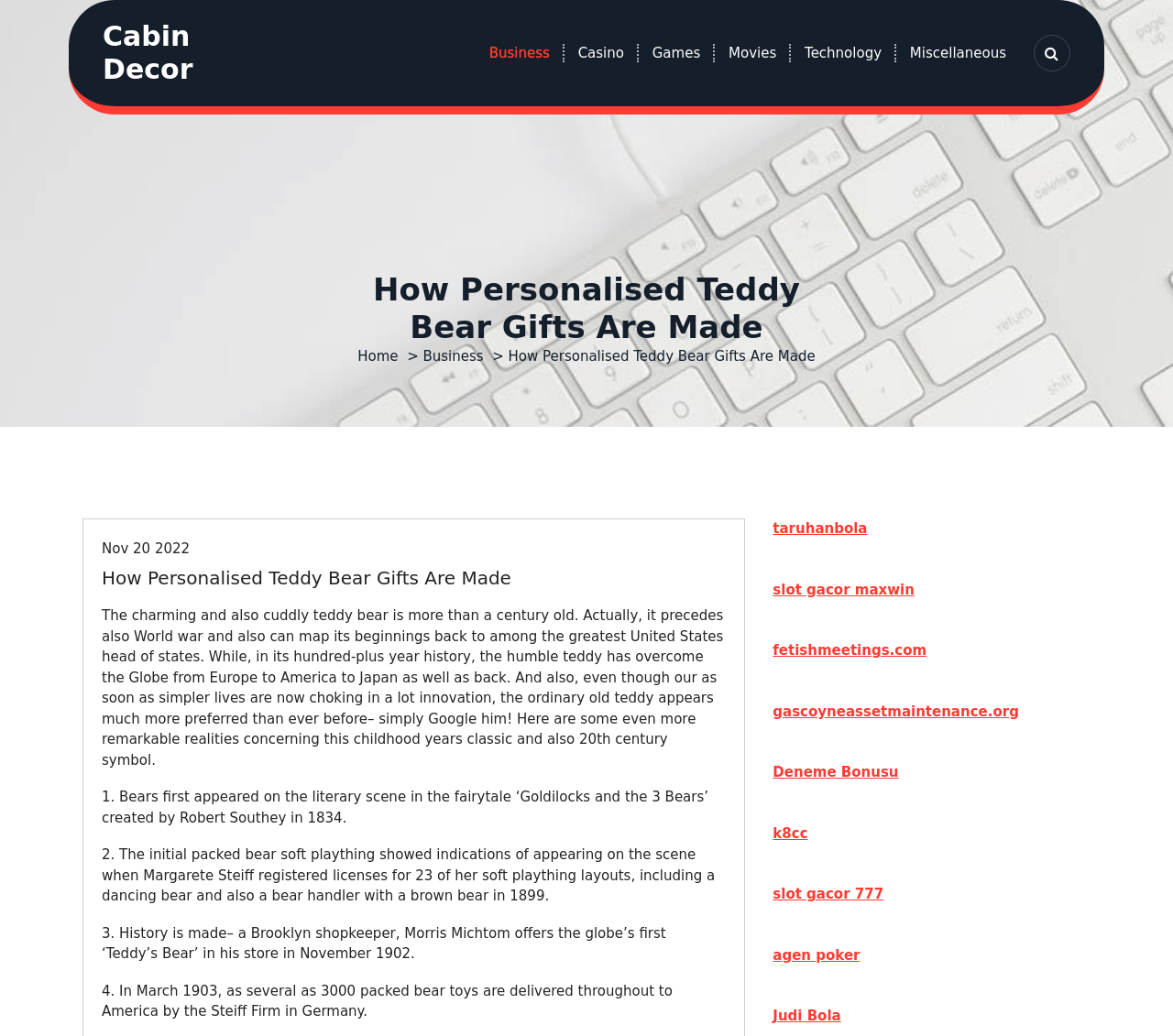Please specify the bounding box coordinates of the clickable region necessary for completing the following instruction: "Click on the 'Home' link". The coordinates must consist of four float numbers between 0 and 1, i.e., [left, top, right, bottom].

[0.305, 0.336, 0.34, 0.352]